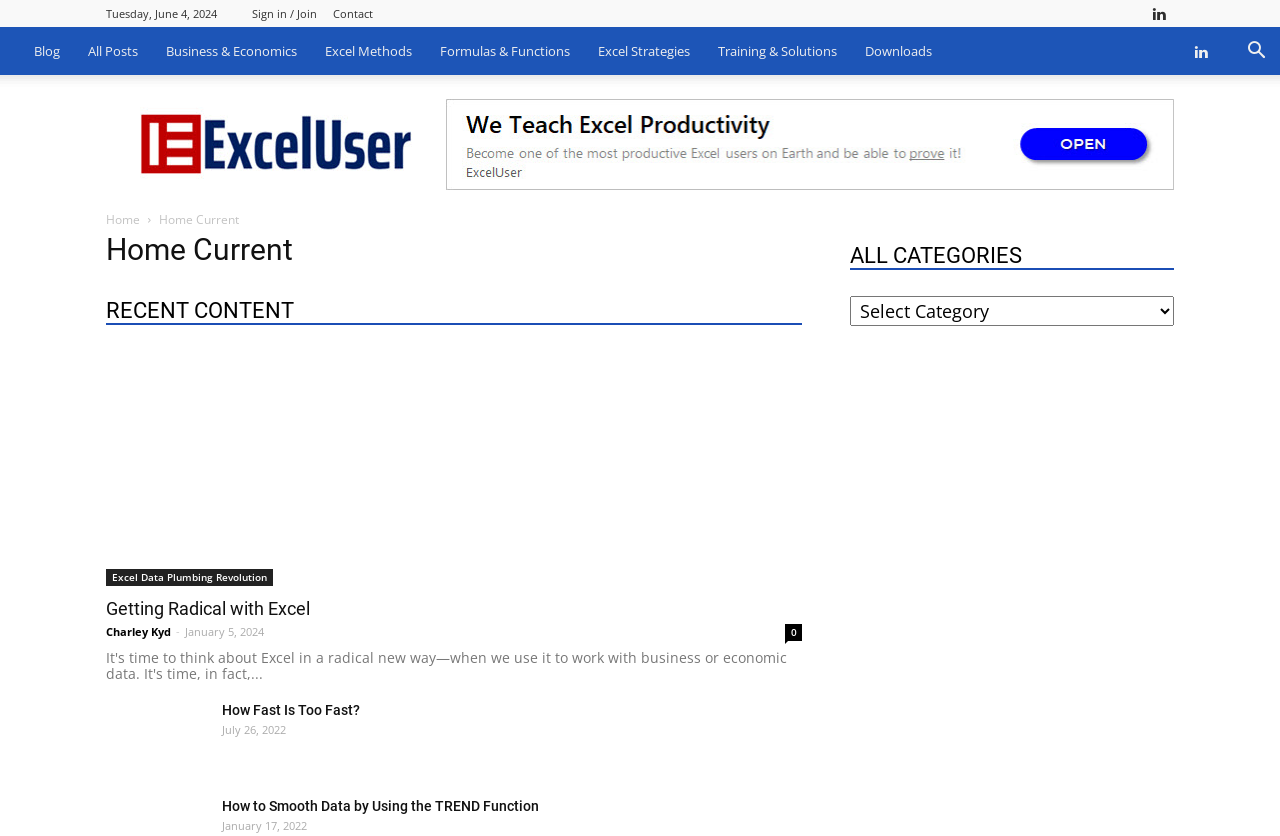Pinpoint the bounding box coordinates of the element to be clicked to execute the instruction: "Back to top".

None